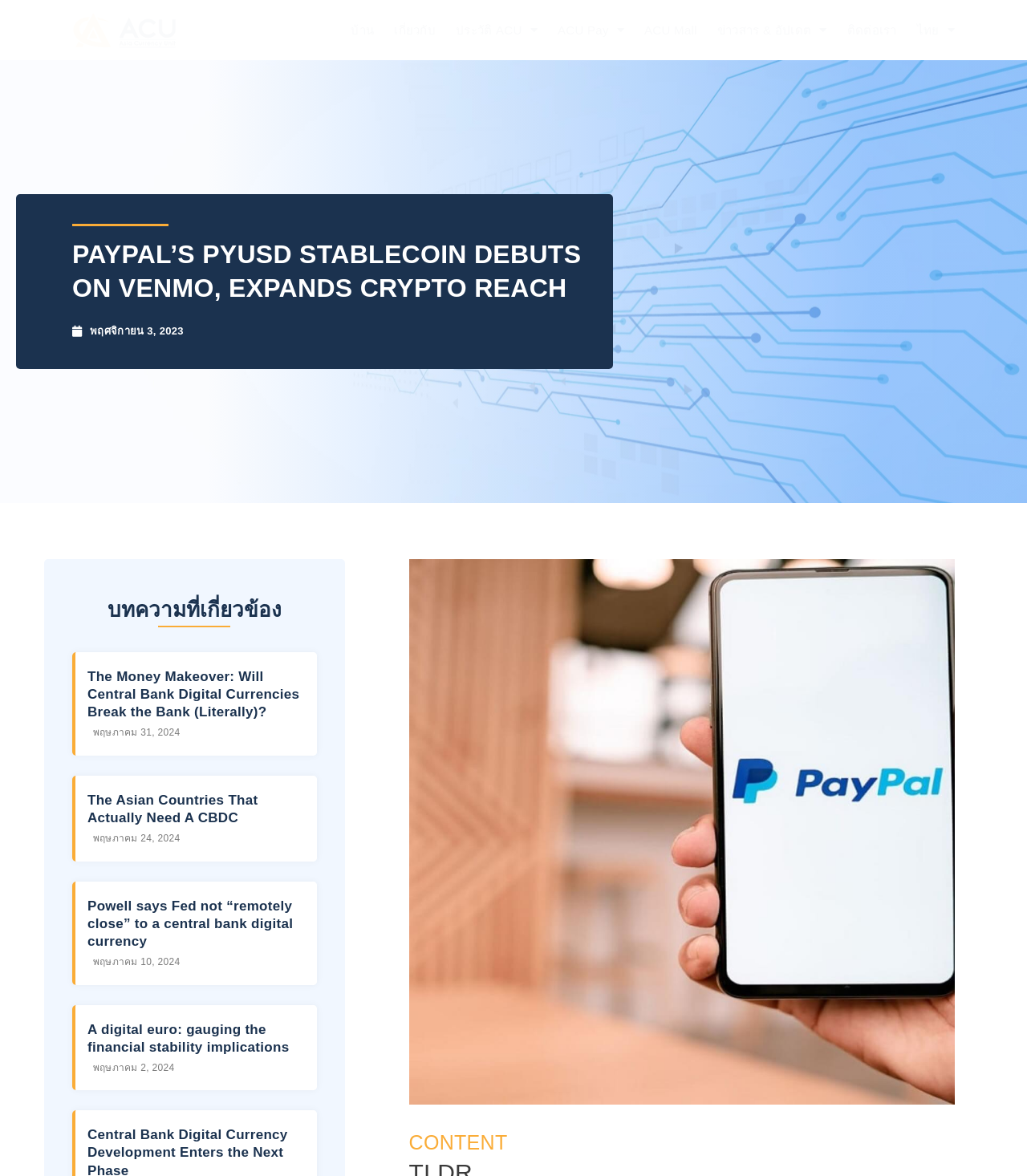Find the bounding box coordinates of the clickable element required to execute the following instruction: "Click on the 'บ้าน' link". Provide the coordinates as four float numbers between 0 and 1, i.e., [left, top, right, bottom].

[0.342, 0.01, 0.364, 0.041]